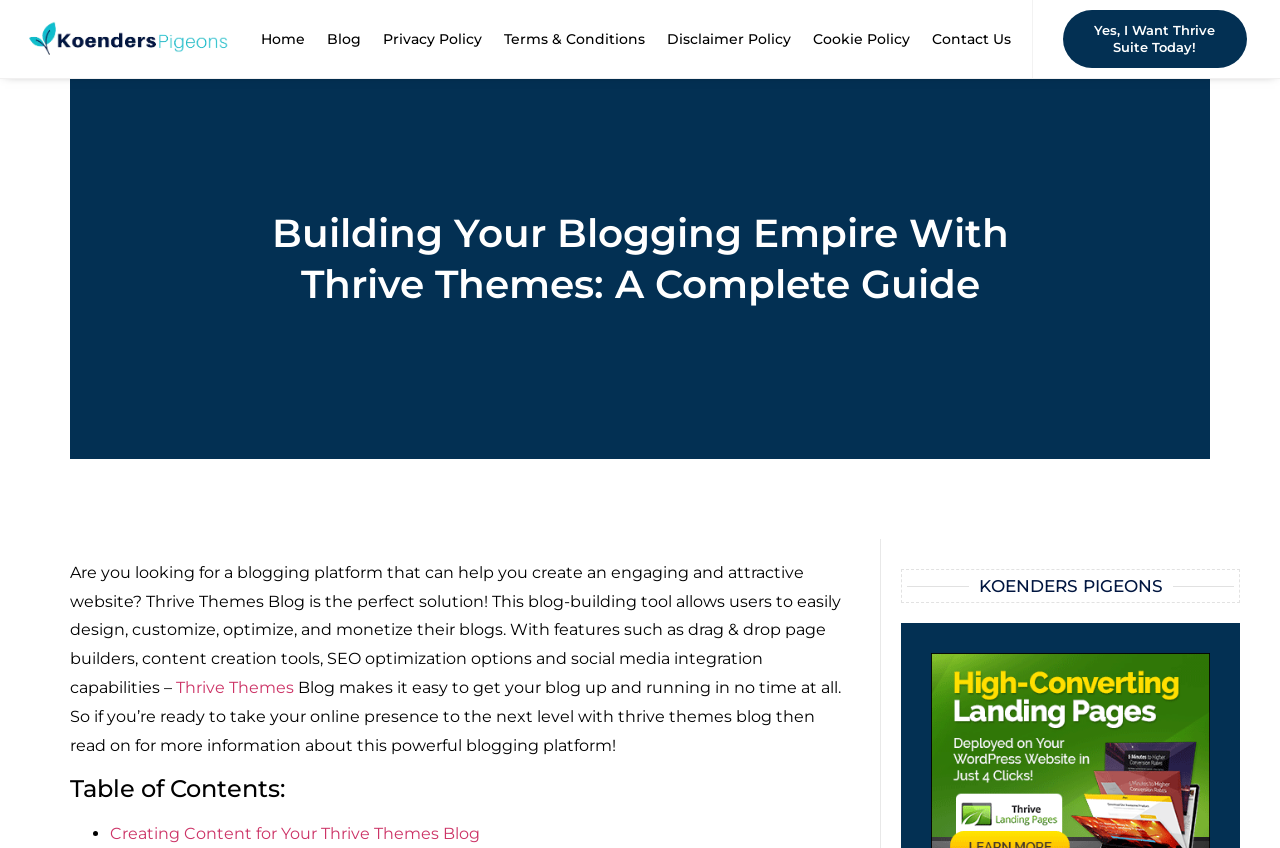Create an elaborate caption for the webpage.

The webpage is about building a blogging empire with Thrive Themes, as indicated by the title "Building Your Blogging Empire With Thrive Themes: A Complete Guide – Koenders Pigeons". 

At the top, there are several links, including "Home", "Blog", "Privacy Policy", "Terms & Conditions", "Disclaimer Policy", "Cookie Policy", and "Contact Us", which are positioned horizontally and evenly spaced. 

Below these links, there is a prominent call-to-action button "Yes, I Want Thrive Suite Today!" that takes up a significant portion of the top section.

The main content of the webpage starts with a heading "Building Your Blogging Empire With Thrive Themes: A Complete Guide" followed by a paragraph of text that describes the benefits of using Thrive Themes for blogging. The text mentions that Thrive Themes allows users to design, customize, optimize, and monetize their blogs with features such as drag & drop page builders, content creation tools, SEO optimization options, and social media integration capabilities.

Within this paragraph, there is a link to "Thrive Themes" that is positioned in the middle of the text. The paragraph continues to describe how Thrive Themes can help users take their online presence to the next level.

Below this text, there is a heading "Table of Contents:" followed by a link to "Creating Content for Your Thrive Themes Blog". 

At the bottom of the page, there is a text "KOENDERS PIGEONS" that appears to be a logo or a footer element.